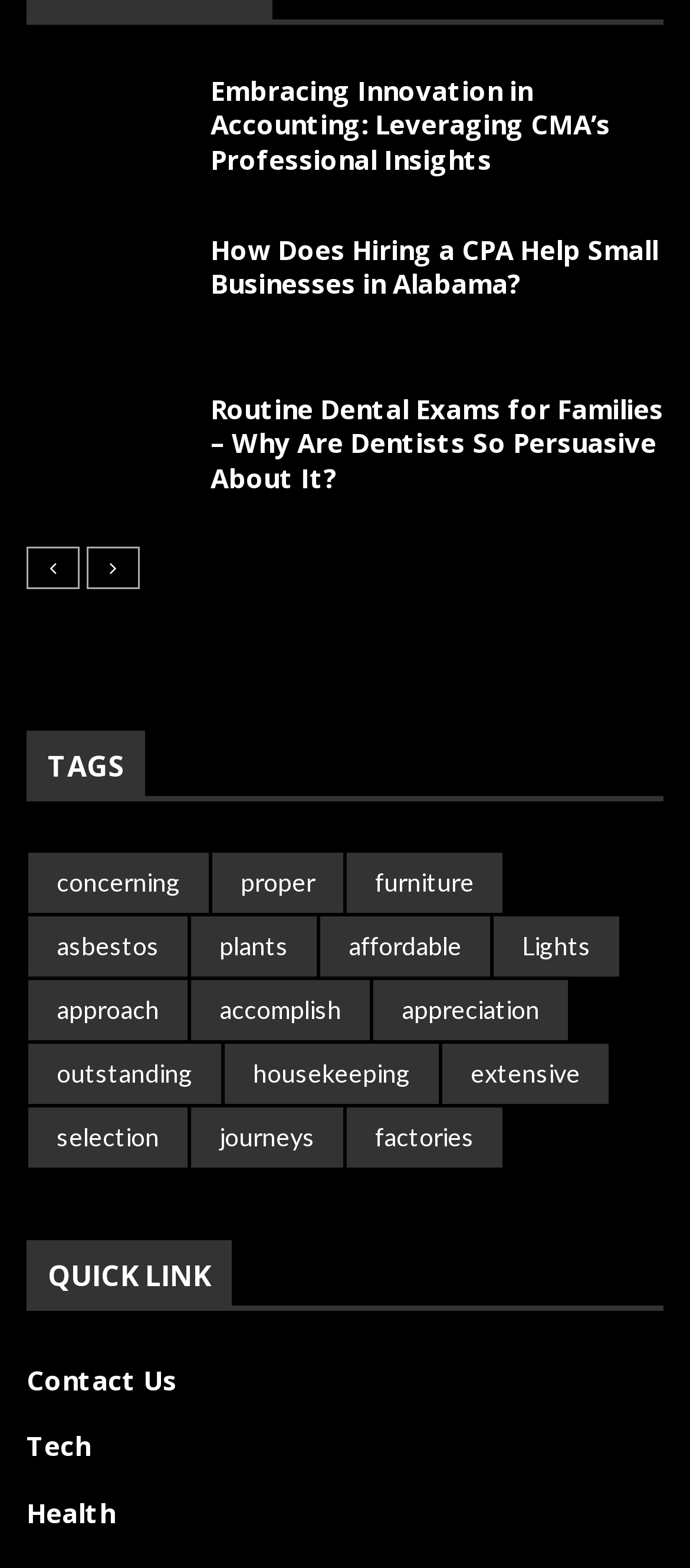How are the articles or posts on this webpage organized?
Kindly answer the question with as much detail as you can.

The articles or posts on this webpage seem to be organized by topic or category, with each article or post featuring a heading and a link to the full content. The topics or categories are likely related to the tags listed under the 'TAGS' heading, allowing users to view content related to specific subjects.